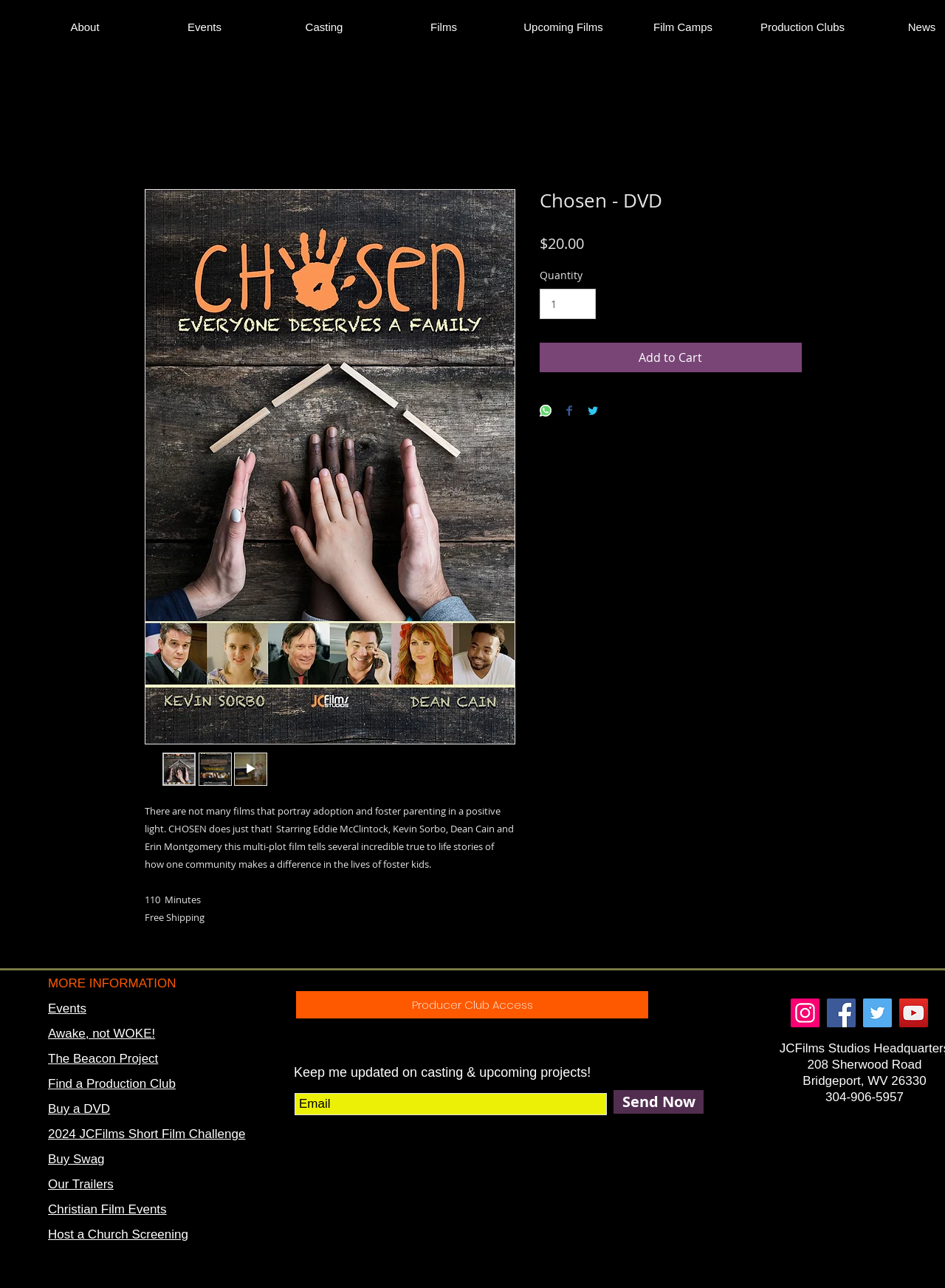Please identify the bounding box coordinates of the element's region that I should click in order to complete the following instruction: "Enter email address in the input field". The bounding box coordinates consist of four float numbers between 0 and 1, i.e., [left, top, right, bottom].

[0.312, 0.849, 0.642, 0.866]